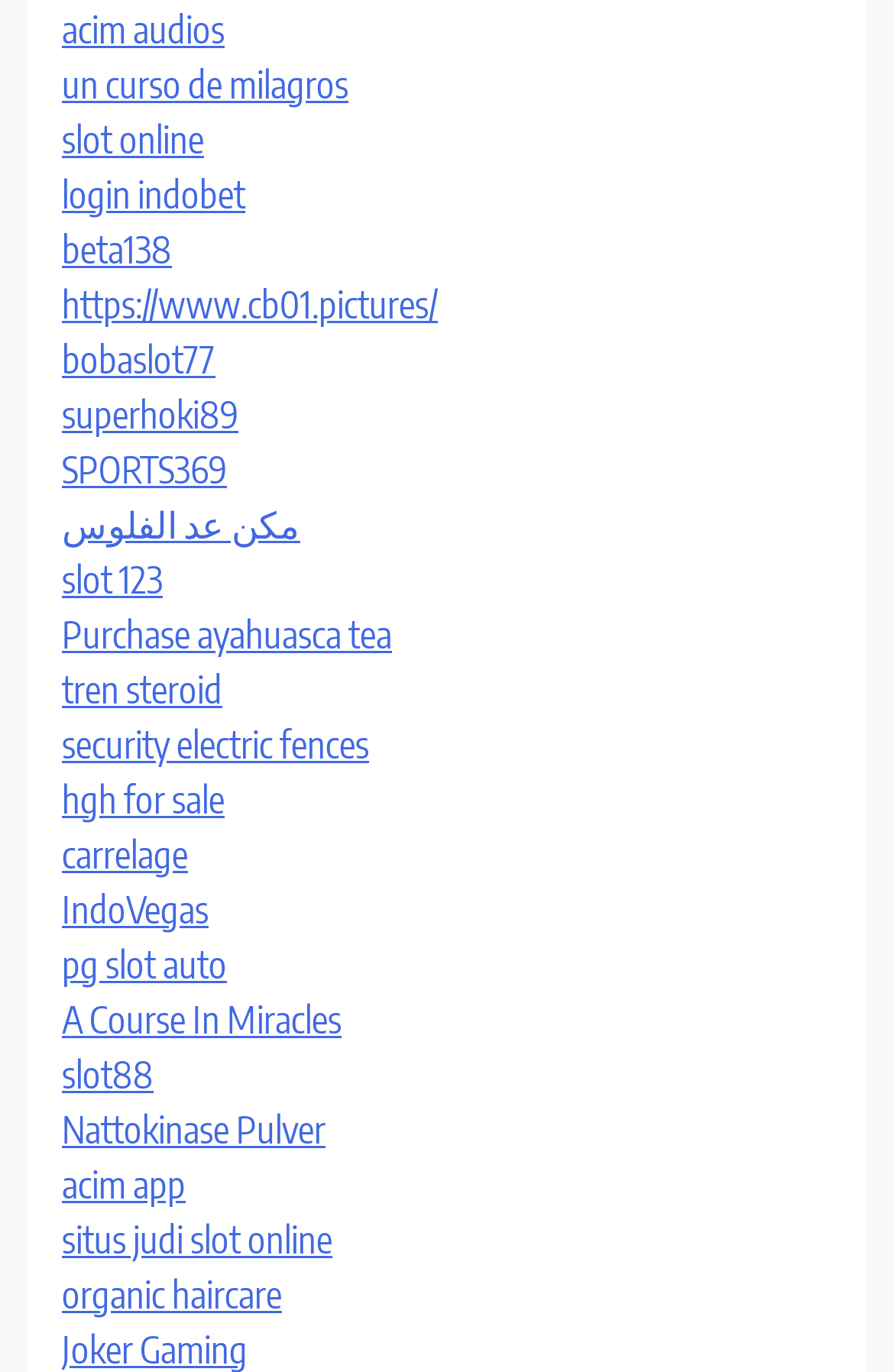Specify the bounding box coordinates of the area that needs to be clicked to achieve the following instruction: "Play 'slot online'".

[0.069, 0.084, 0.228, 0.118]